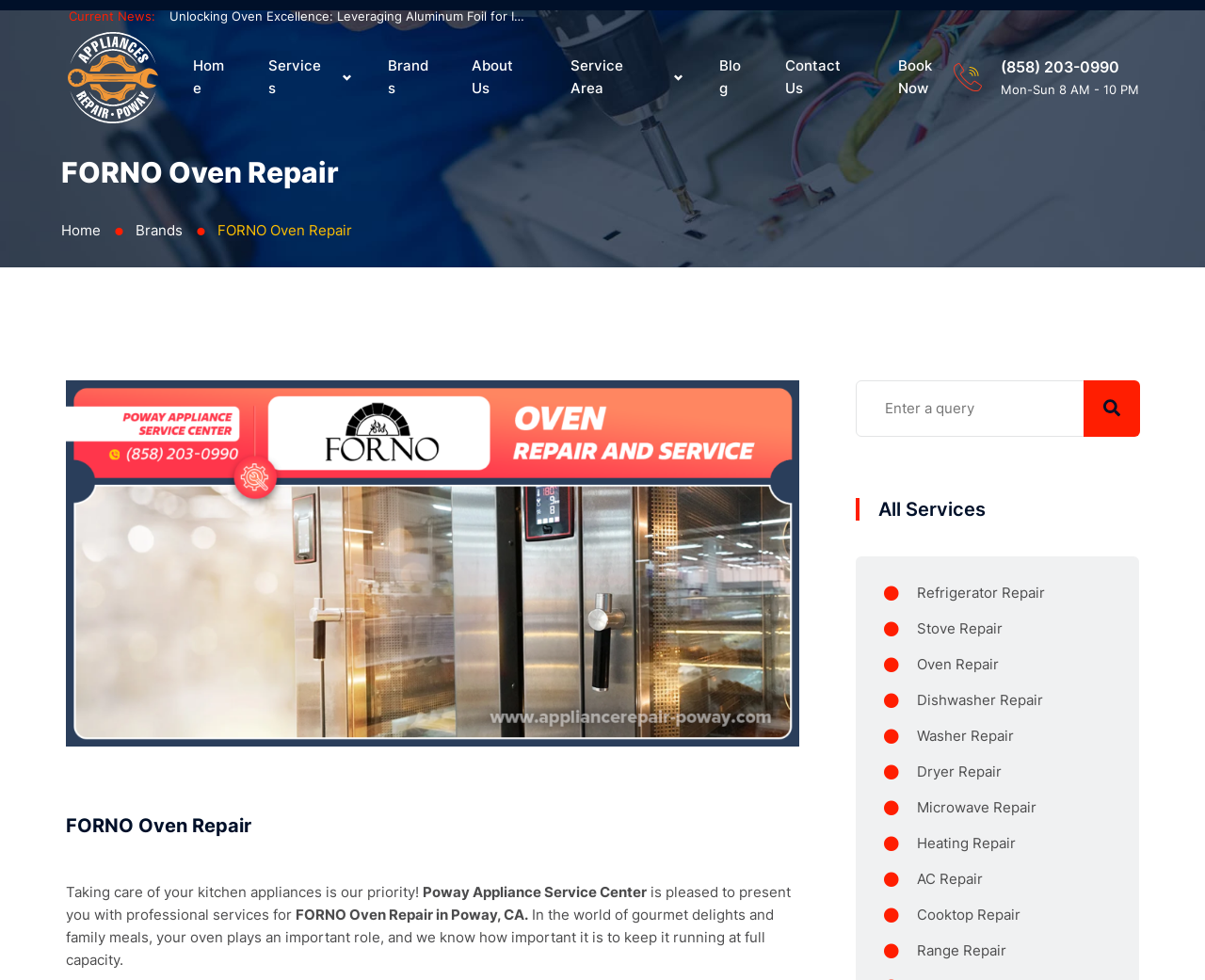Provide a comprehensive description of the webpage.

This webpage is about FORNO Oven Repair, a licensed and insured appliance repair service. At the top, there is a heading with the company name and a phone number, (858) 203-0990, with an offer for a free service call with repair. Below this, there is a section with current news, featuring a link to an article about using aluminum foil for interior surface protection.

On the top-right side, there is a navigation menu with links to different sections of the website, including Home, Services, Brands, About Us, Service Area, Blog, Contact Us, and Book Now. Next to the navigation menu, there is a small image and the company's phone number and business hours.

The main content of the webpage is divided into two sections. On the left, there is a section about the company, with a heading, a brief description, and a paragraph about the importance of keeping ovens running at full capacity. Below this, there is a section with a search bar and a list of all services offered, including refrigerator repair, stove repair, oven repair, and more.

On the right side, there is a large image related to FORNO oven repair services, and below it, there is a section with the company's address and contact information. At the bottom of the page, there is a list of links to different services offered by the company.